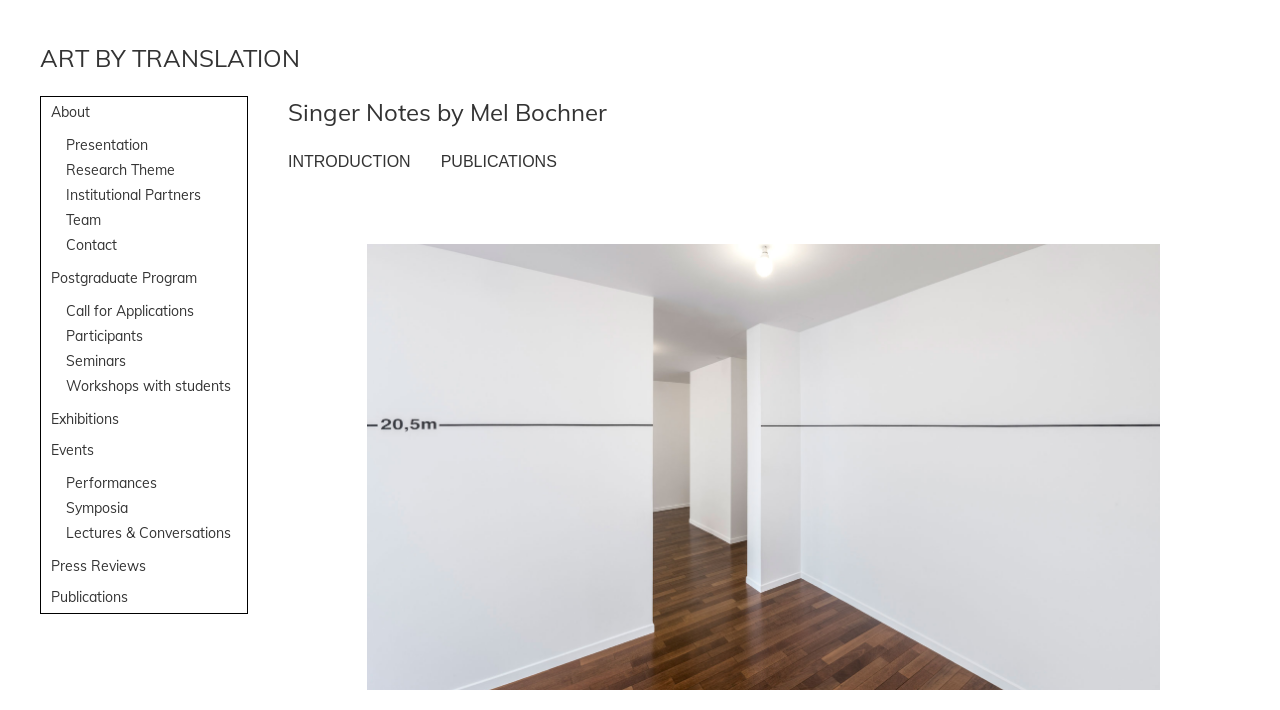Explain the webpage in detail.

The webpage is about "Art by Translation" and appears to be a website for an art project or program. At the top, there is a prominent link "ART BY TRANSLATION" followed by a series of links to different sections, including "About", "Presentation", "Research Theme", and others, which are aligned horizontally and take up a significant portion of the top section of the page.

Below these links, there is a heading "Singer Notes by Mel Bochner" which is centered on the page. Underneath this heading, there are two links, "INTRODUCTION" and "PUBLICATIONS", which are positioned side by side.

The rest of the page is dominated by a long list of links, organized vertically, which appear to be related to the art project or program. These links include "Postgraduate Program", "Call for Applications", "Participants", "Seminars", and many others, which are grouped together in a single column. The links are densely packed, with little space between them, and take up most of the page's vertical space.

Overall, the webpage has a simple and straightforward design, with a focus on providing easy access to various sections and resources related to the "Art by Translation" project or program.